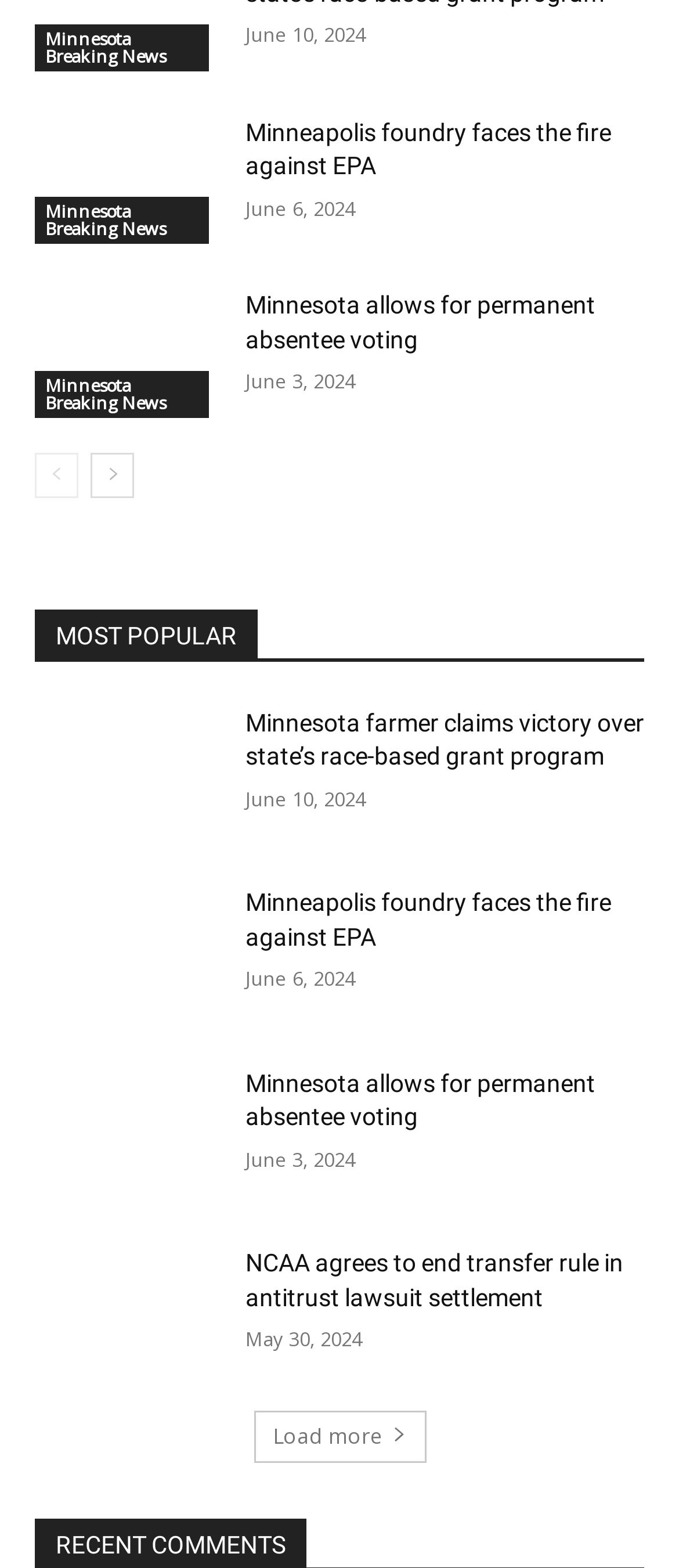Specify the bounding box coordinates of the area that needs to be clicked to achieve the following instruction: "Load more articles".

[0.373, 0.899, 0.627, 0.932]